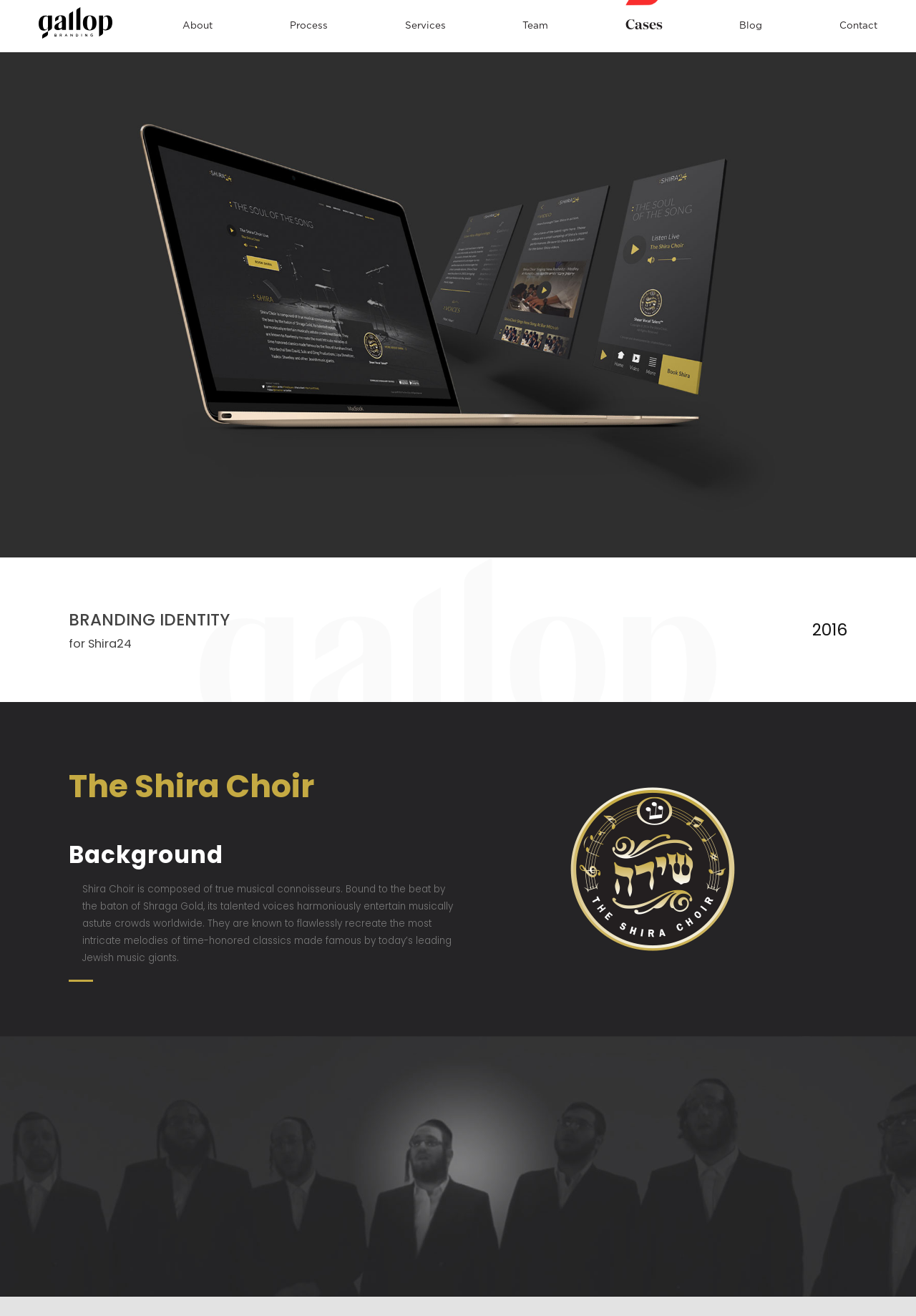Determine the bounding box coordinates of the region to click in order to accomplish the following instruction: "Click the 'CBD OIL' link". Provide the coordinates as four float numbers between 0 and 1, specifically [left, top, right, bottom].

None